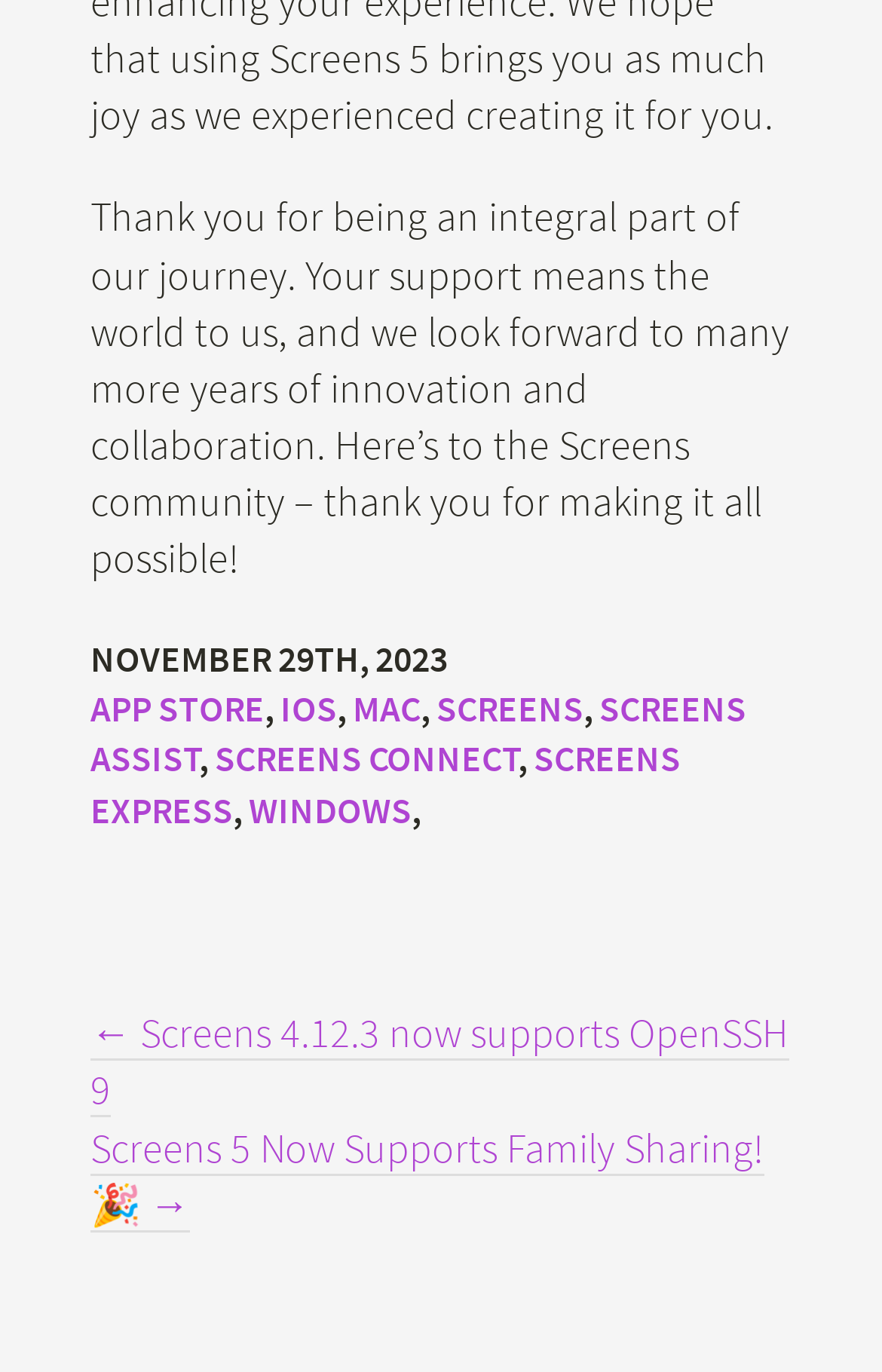Pinpoint the bounding box coordinates for the area that should be clicked to perform the following instruction: "Click on Screens 5 Now Supports Family Sharing!".

[0.103, 0.817, 0.867, 0.898]